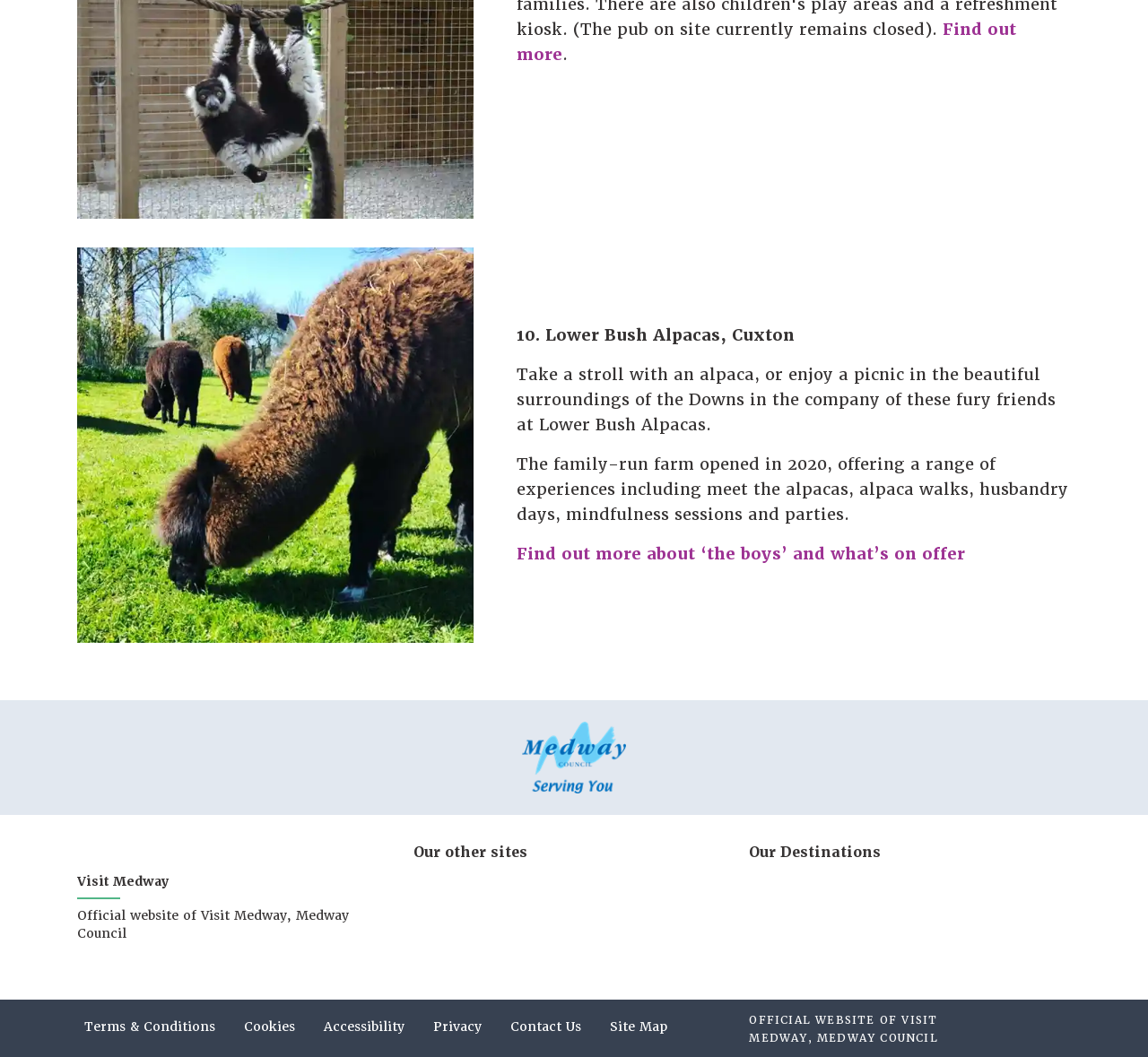Respond to the following question using a concise word or phrase: 
What is the name of the farm?

Lower Bush Alpacas